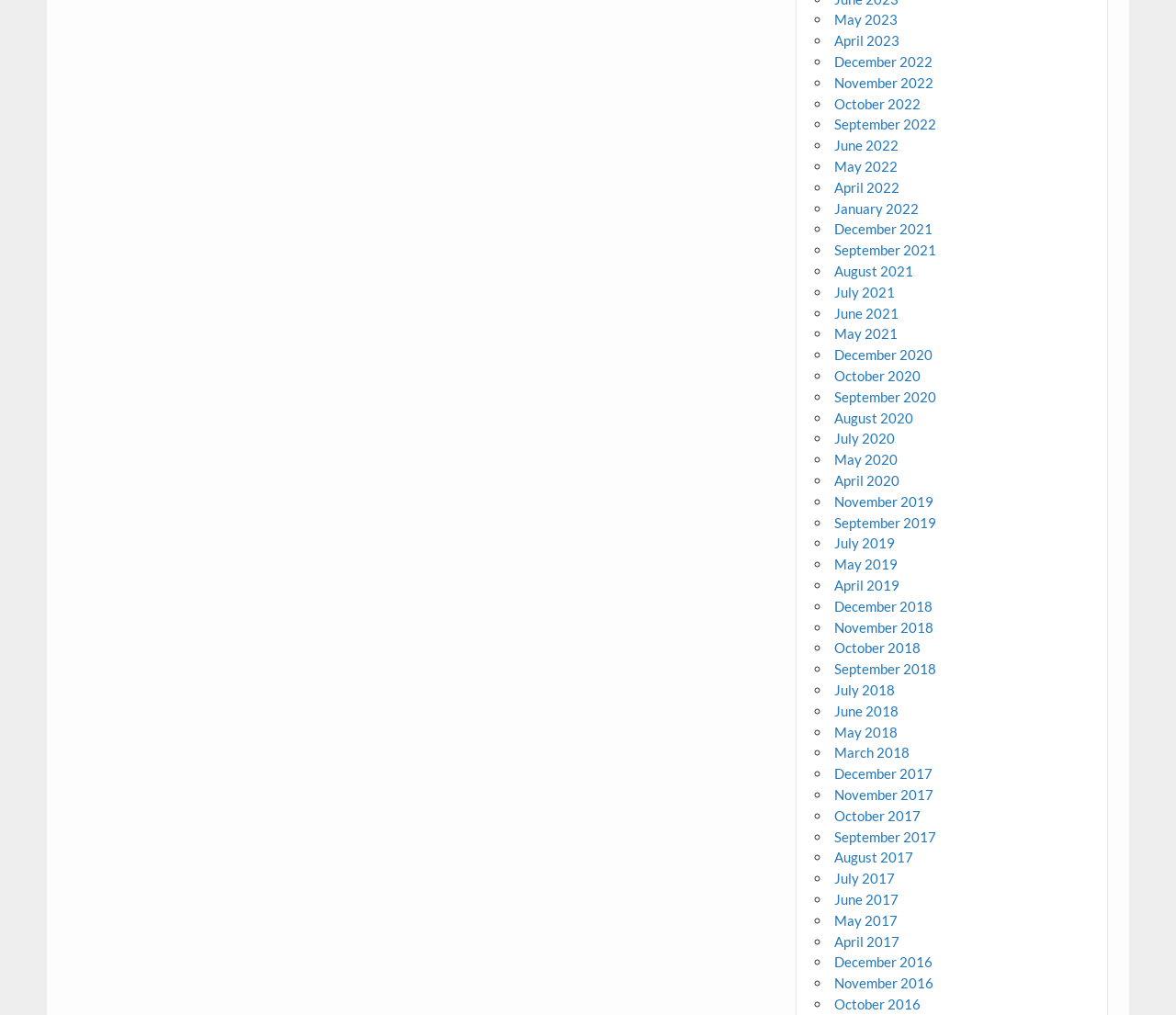What is the most recent month listed?
Respond to the question with a single word or phrase according to the image.

May 2023